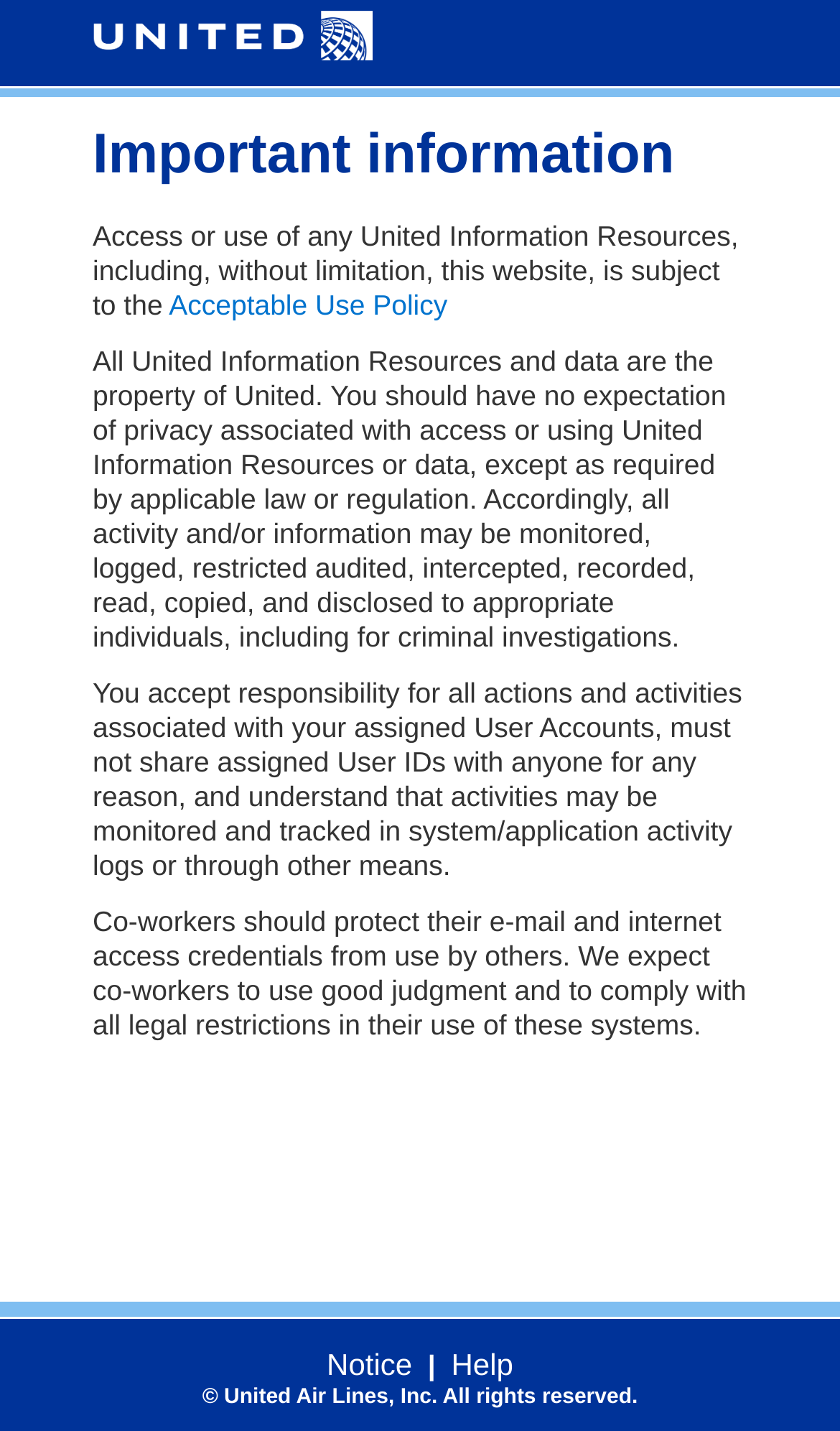Provide a one-word or short-phrase answer to the question:
What is the policy related to user IDs?

Do not share